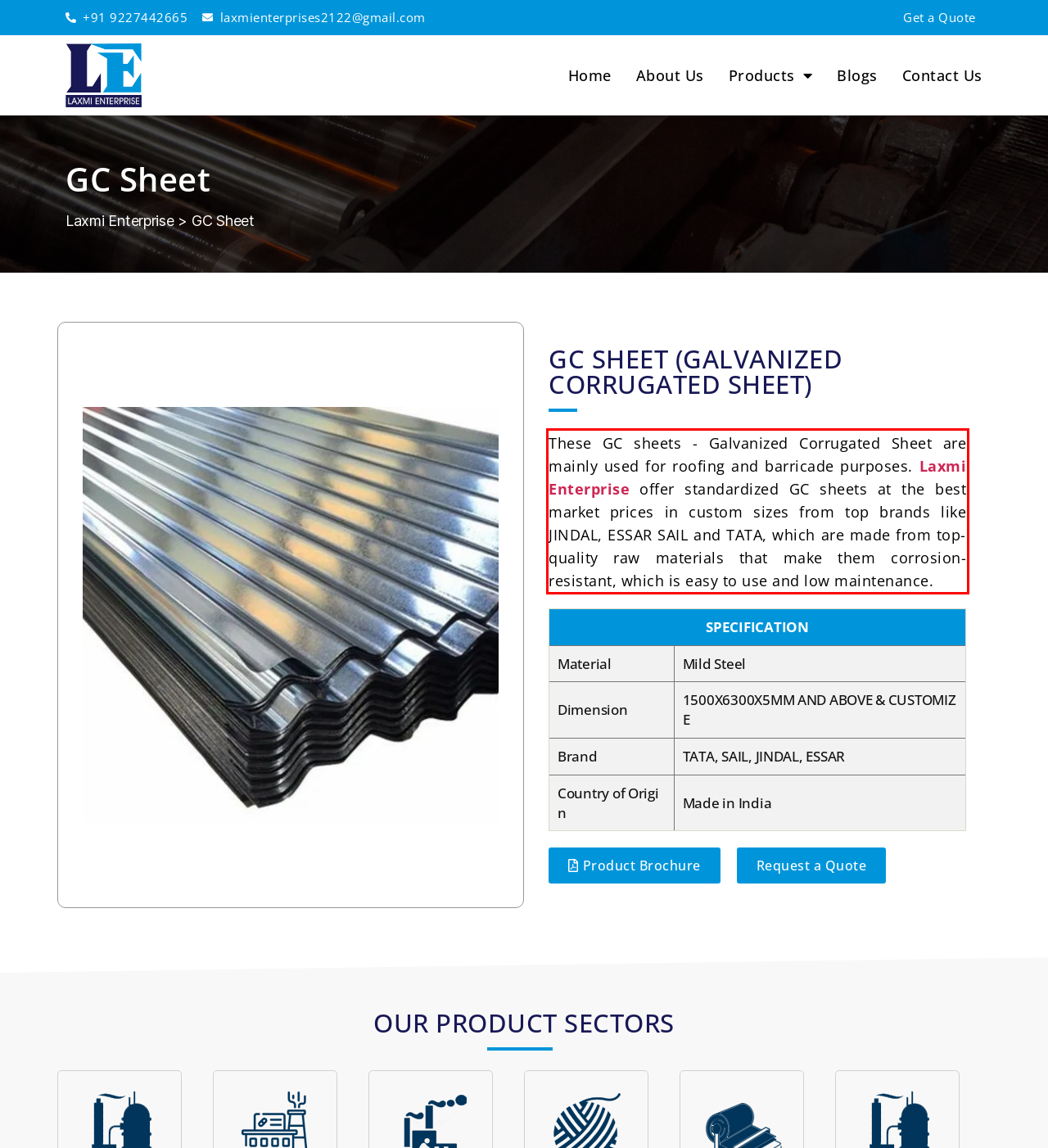Please use OCR to extract the text content from the red bounding box in the provided webpage screenshot.

These GC sheets - Galvanized Corrugated Sheet are mainly used for roofing and barricade purposes. Laxmi Enterprise offer standardized GC sheets at the best market prices in custom sizes from top brands like JINDAL, ESSAR SAIL and TATA, which are made from top-quality raw materials that make them corrosion-resistant, which is easy to use and low maintenance.